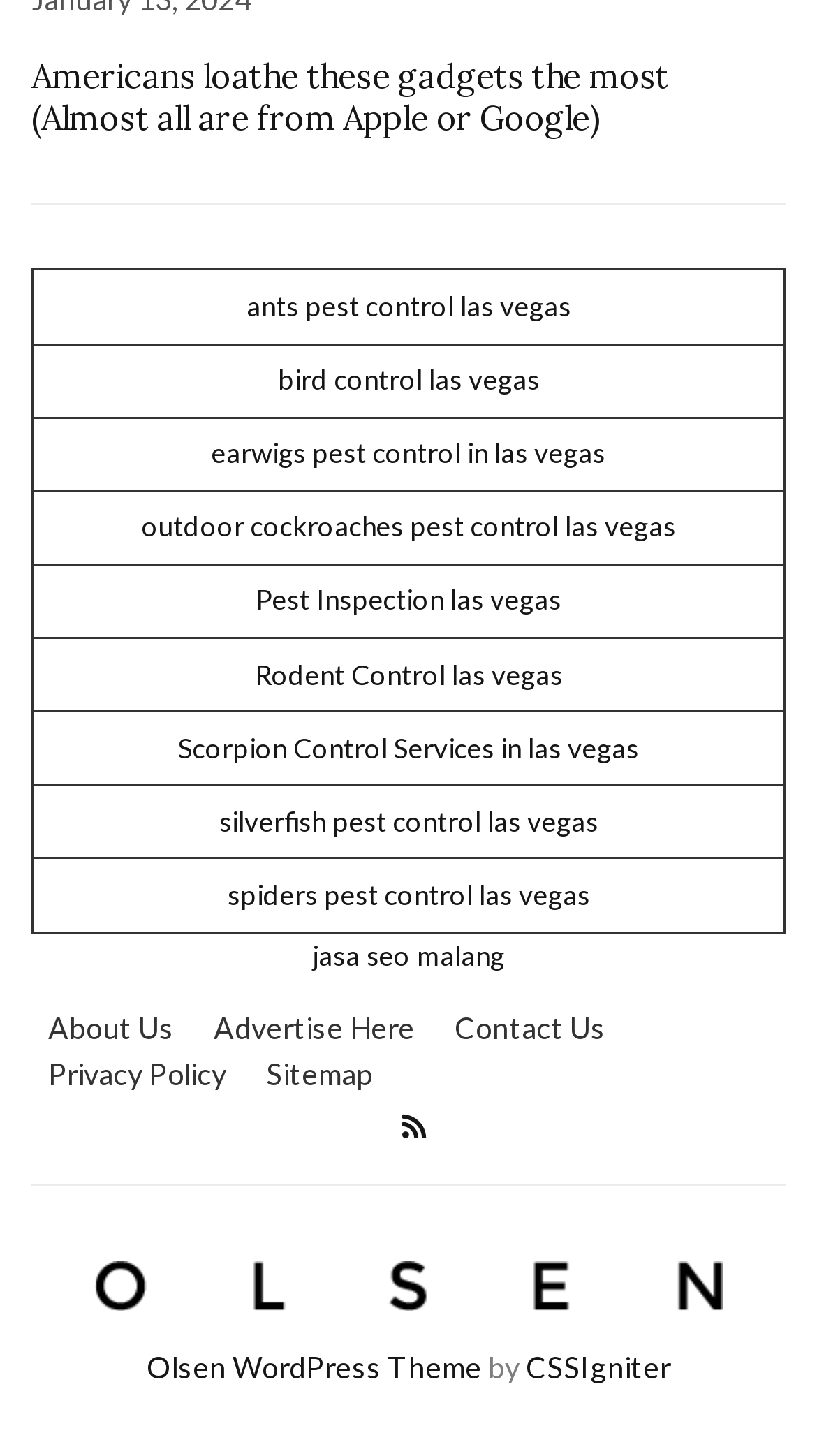Identify the bounding box coordinates of the element to click to follow this instruction: 'Visit the page for ants pest control las vegas'. Ensure the coordinates are four float values between 0 and 1, provided as [left, top, right, bottom].

[0.301, 0.198, 0.699, 0.221]